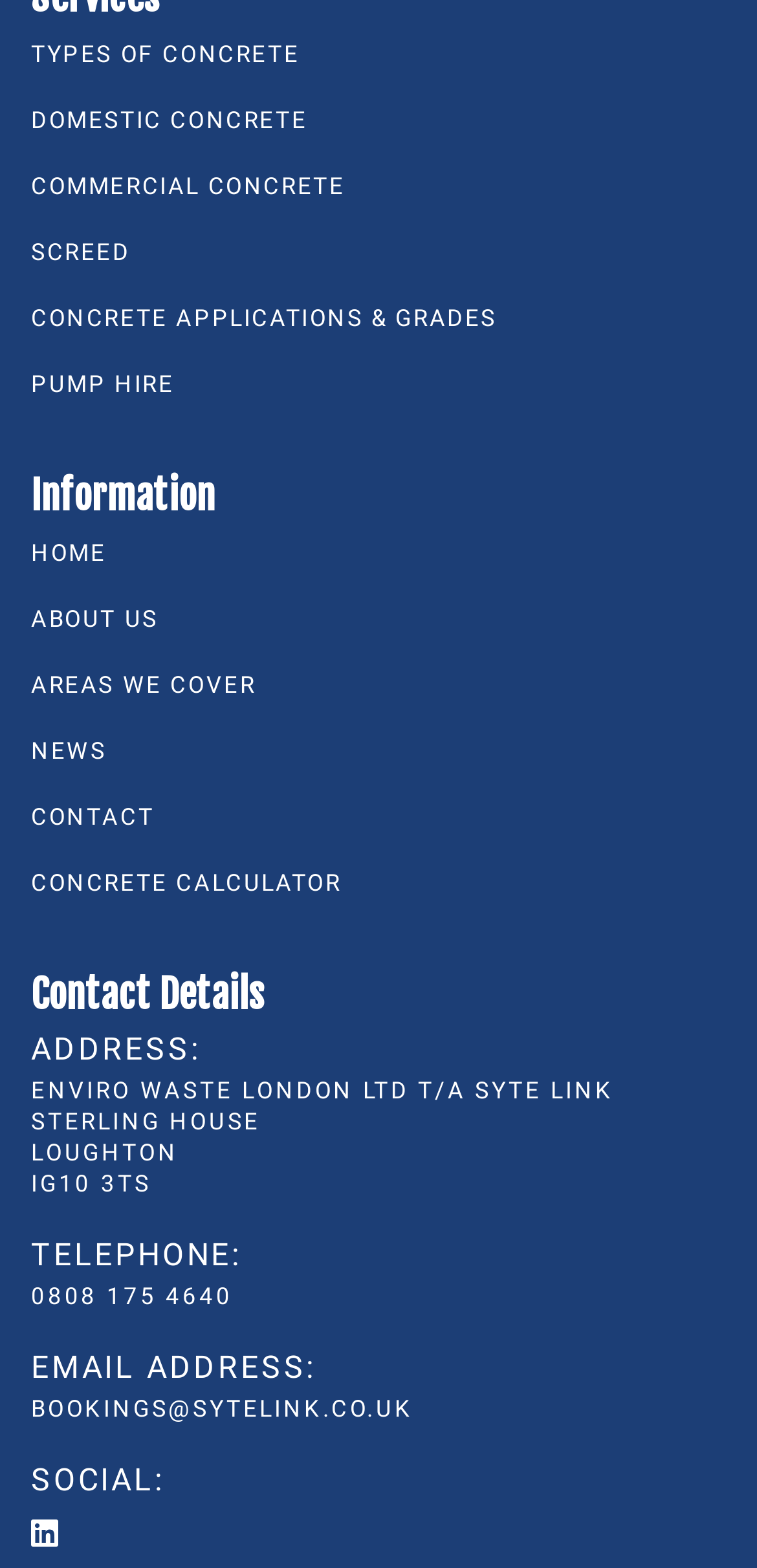Show the bounding box coordinates of the region that should be clicked to follow the instruction: "Call the telephone number."

[0.041, 0.817, 0.959, 0.836]